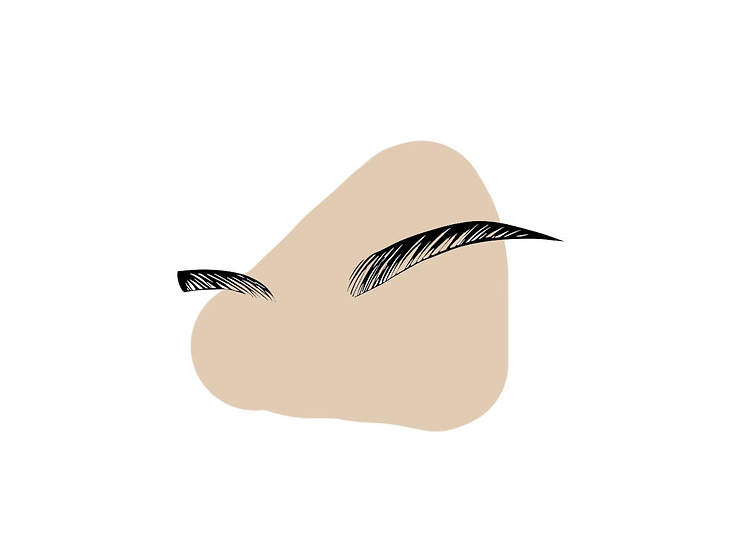Give a concise answer using one word or a phrase to the following question:
What cosmetic procedure is implied in the image?

microblading